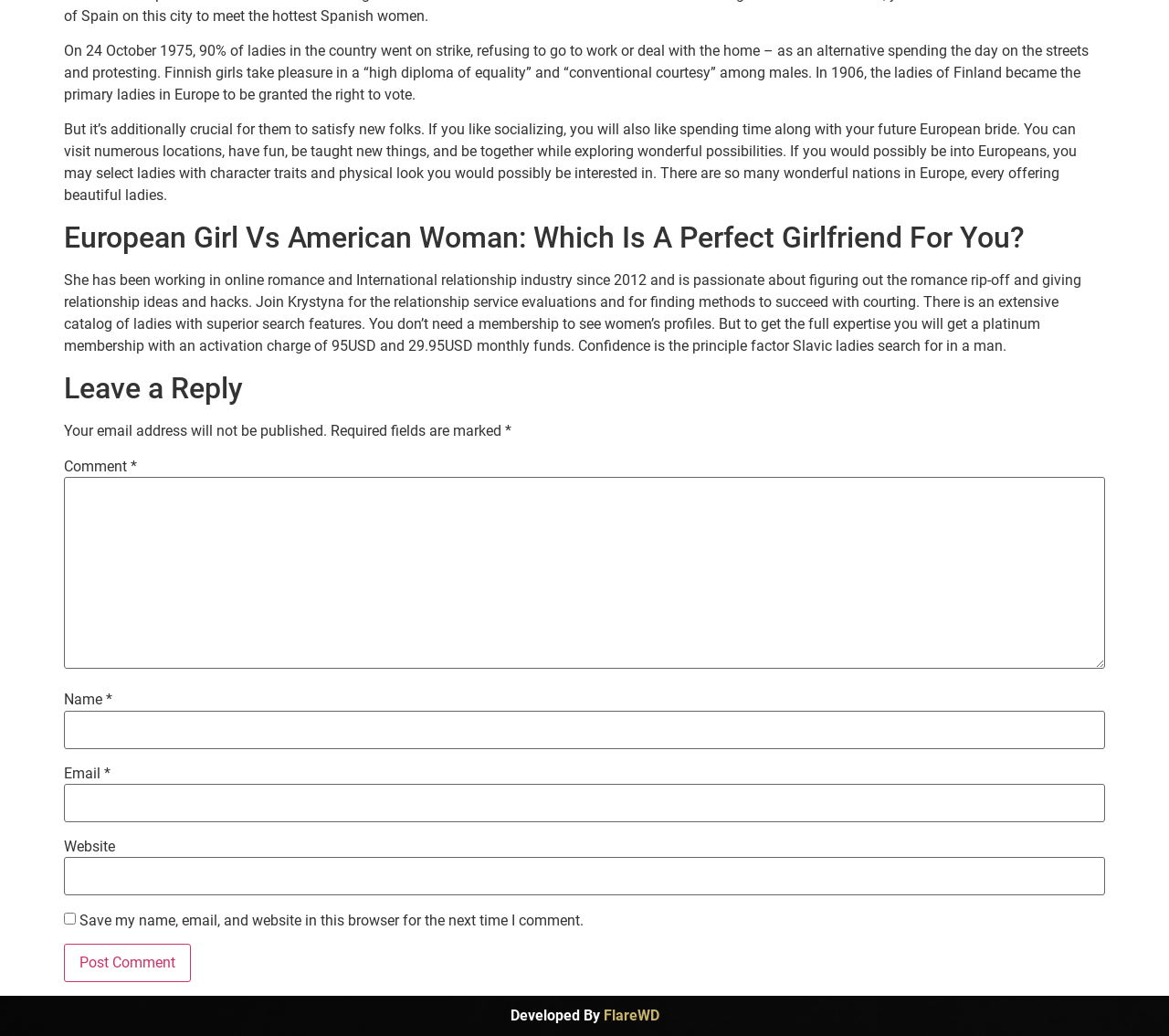What is required to leave a reply?
Use the information from the image to give a detailed answer to the question.

To leave a reply, the user needs to fill in the required fields which are Name, Email, and Comment. This can be determined by looking at the textboxes and their corresponding labels.